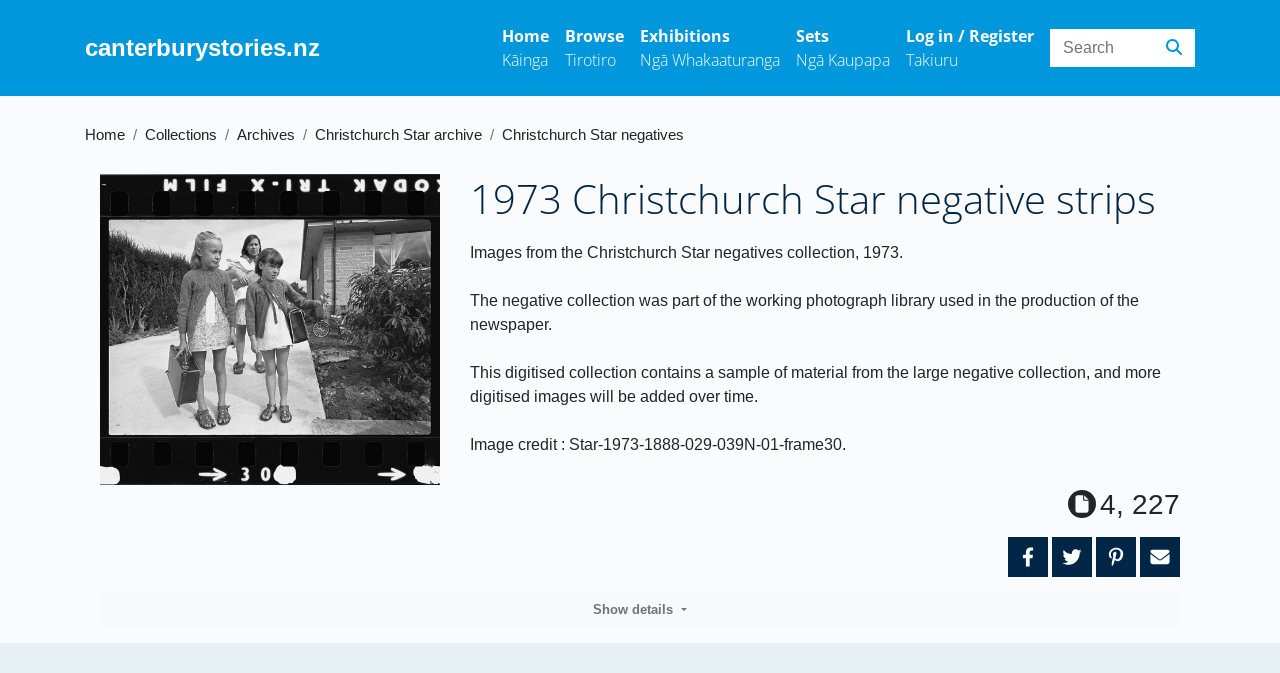Pinpoint the bounding box coordinates of the area that should be clicked to complete the following instruction: "Show details of the collection". The coordinates must be given as four float numbers between 0 and 1, i.e., [left, top, right, bottom].

[0.078, 0.882, 0.922, 0.931]